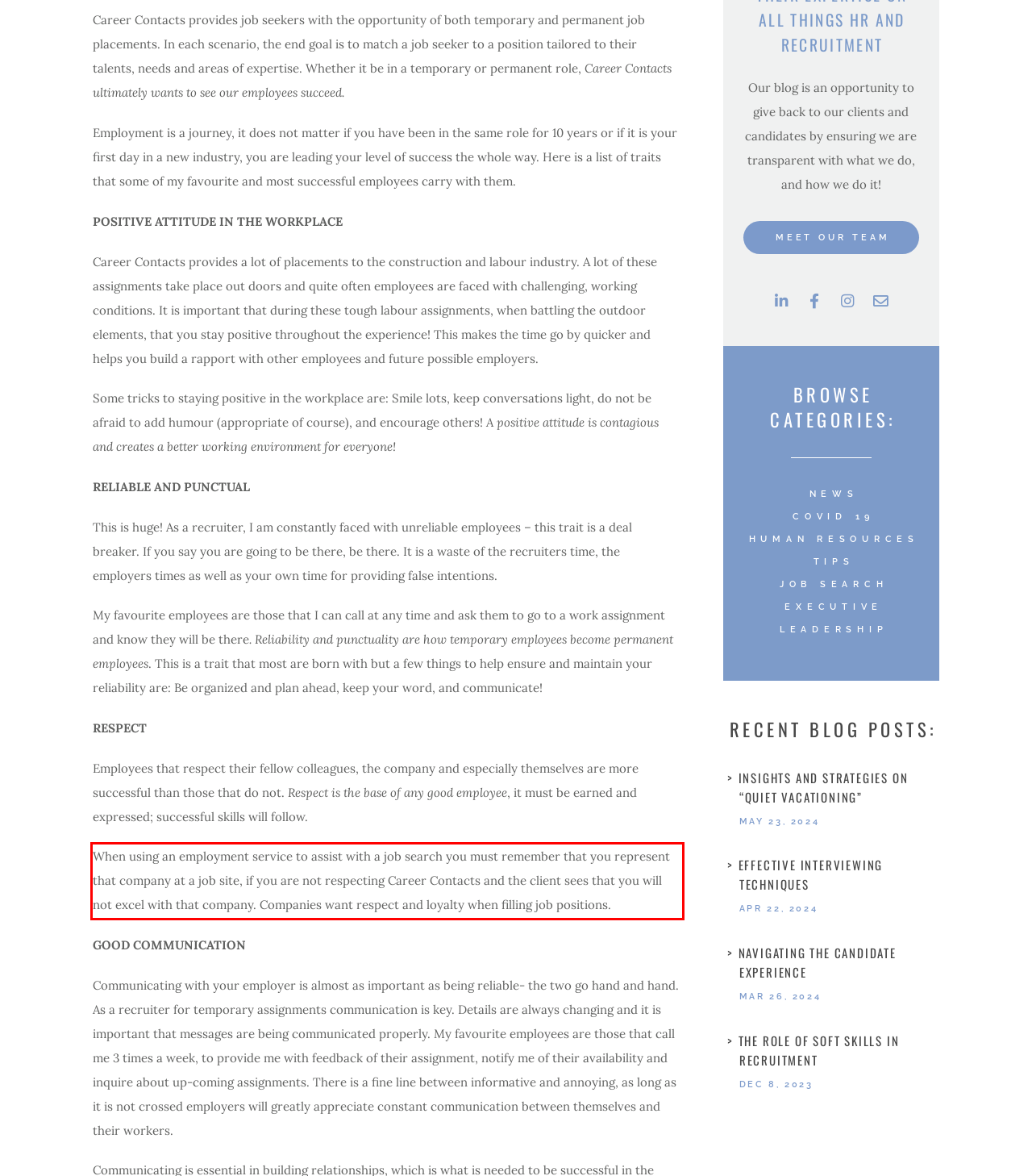You are provided with a screenshot of a webpage featuring a red rectangle bounding box. Extract the text content within this red bounding box using OCR.

When using an employment service to assist with a job search you must remember that you represent that company at a job site, if you are not respecting Career Contacts and the client sees that you will not excel with that company. Companies want respect and loyalty when filling job positions.